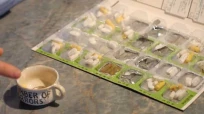What is the purpose of the medication management chart?
Answer the question with as much detail as possible.

The medication management chart in the image features various compartments filled with medications, organized in a grid-like pattern, indicating a systematic approach to medication administration, likely intended for daily doses.